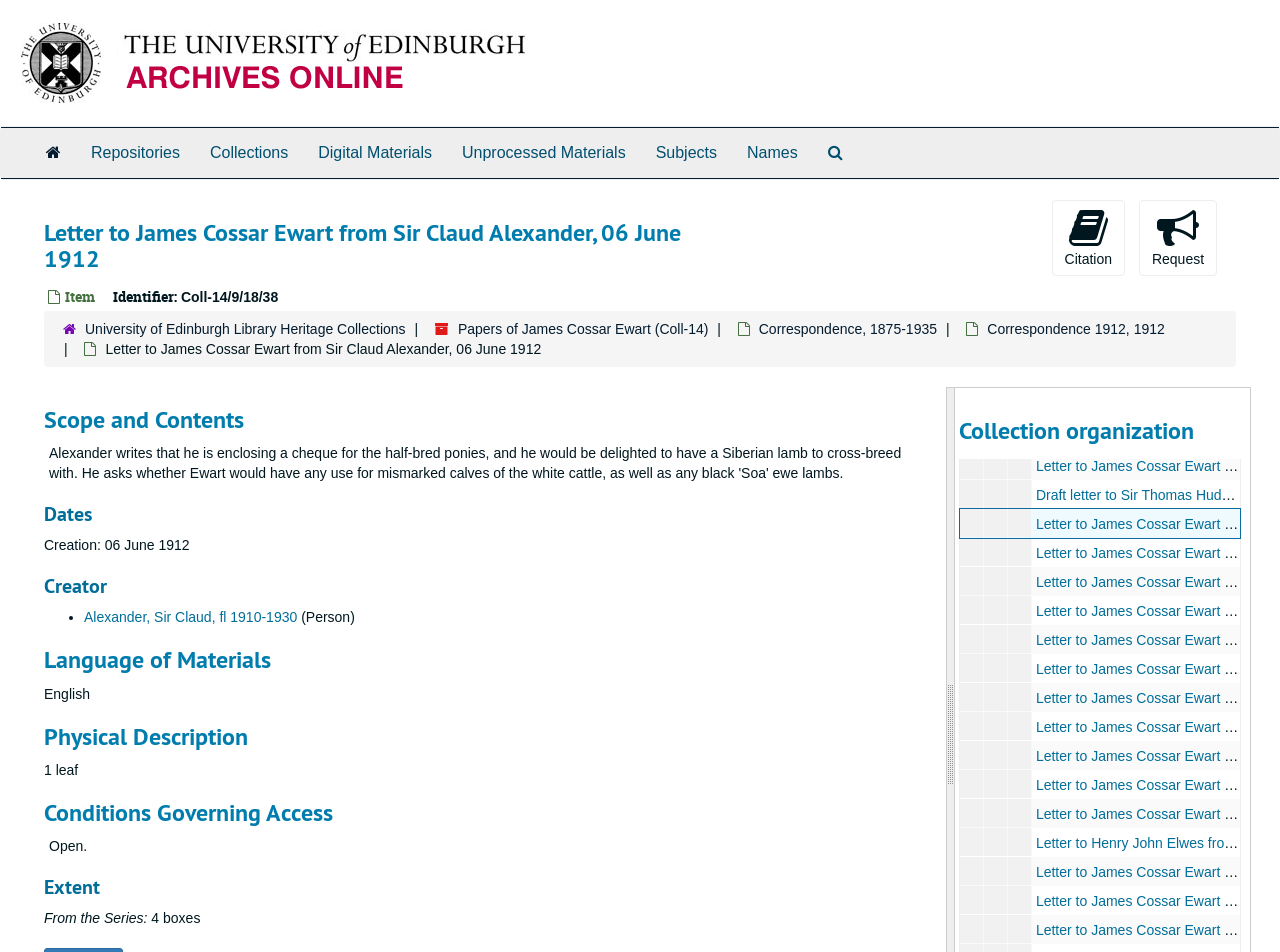Show me the bounding box coordinates of the clickable region to achieve the task as per the instruction: "Click the 'Repositories' link".

[0.059, 0.134, 0.152, 0.187]